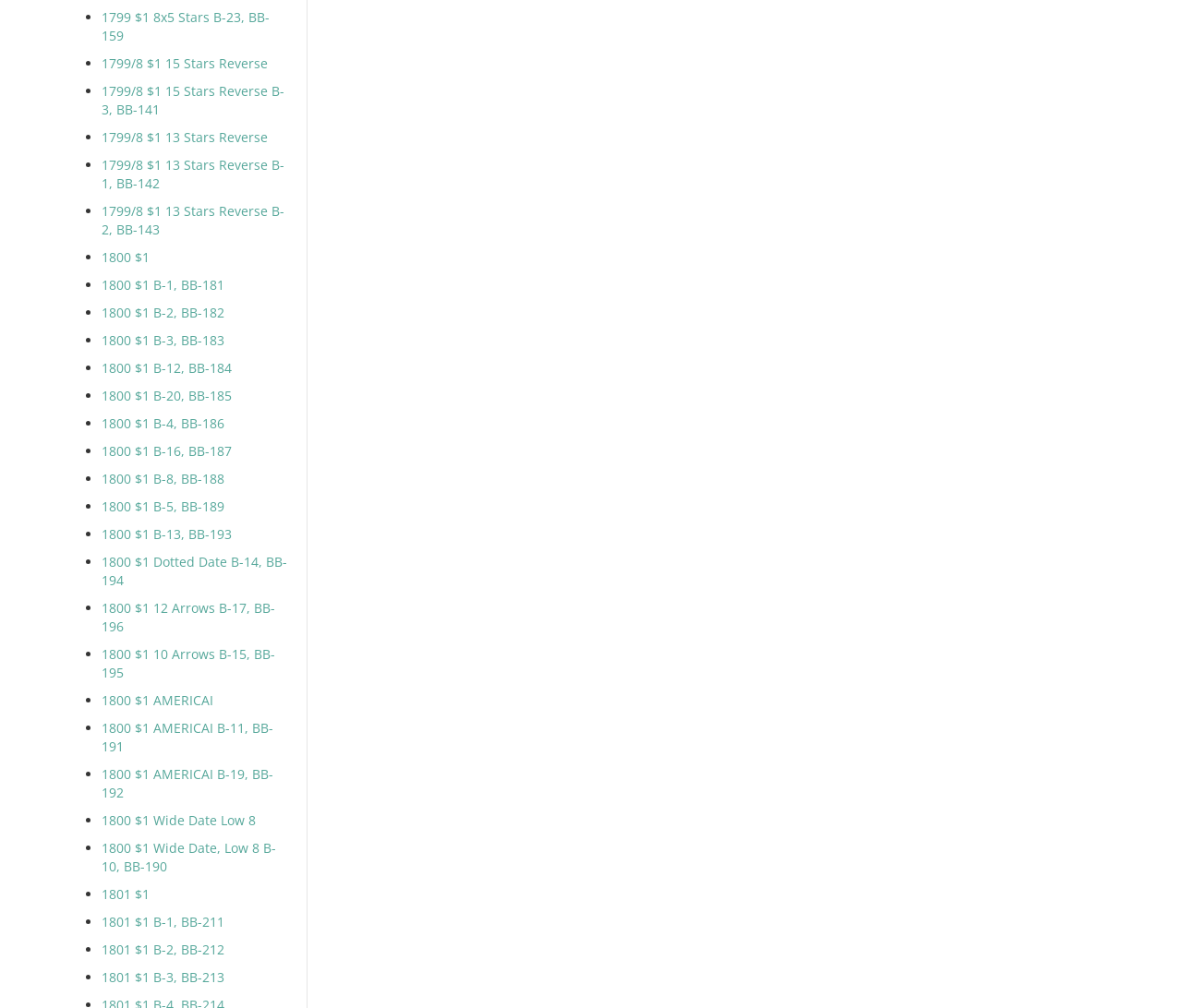Use a single word or phrase to answer the question: What is the pattern of the list markers?

•